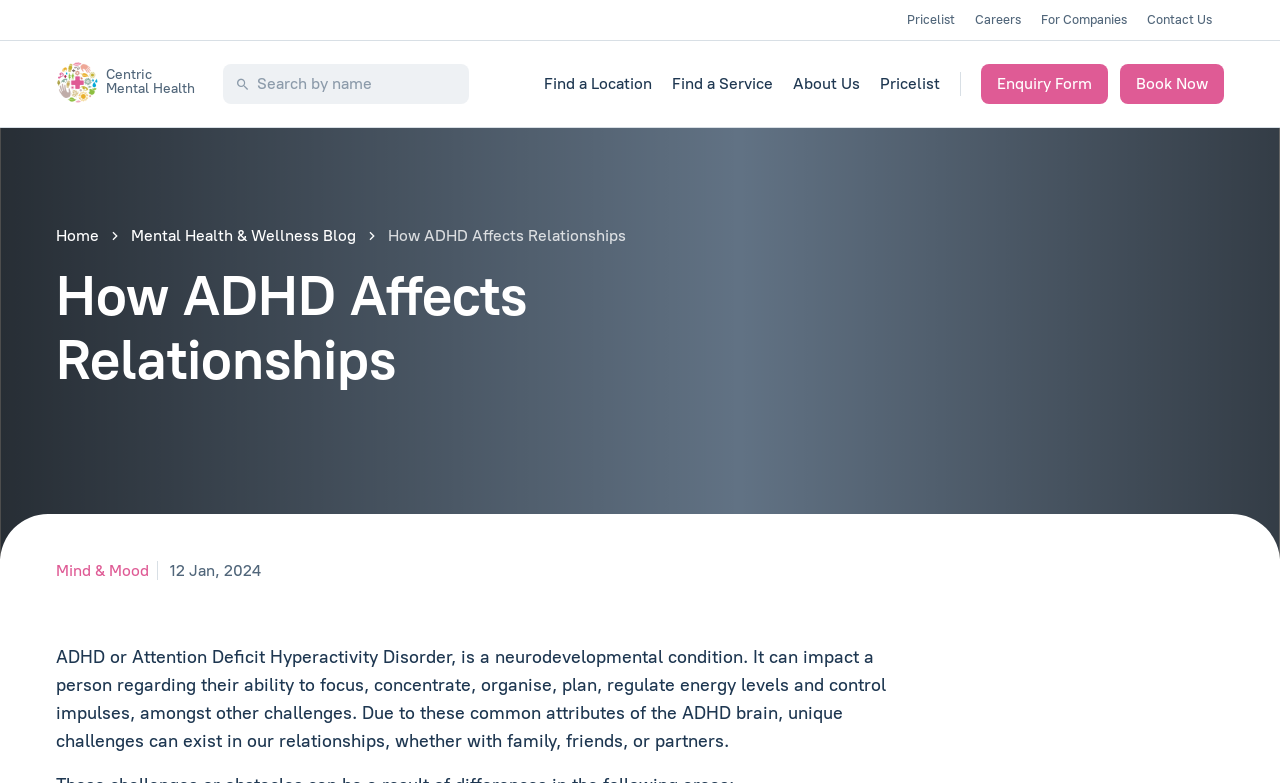Provide the bounding box coordinates of the HTML element described by the text: "name="query" placeholder="Search by name"".

[0.184, 0.092, 0.357, 0.123]